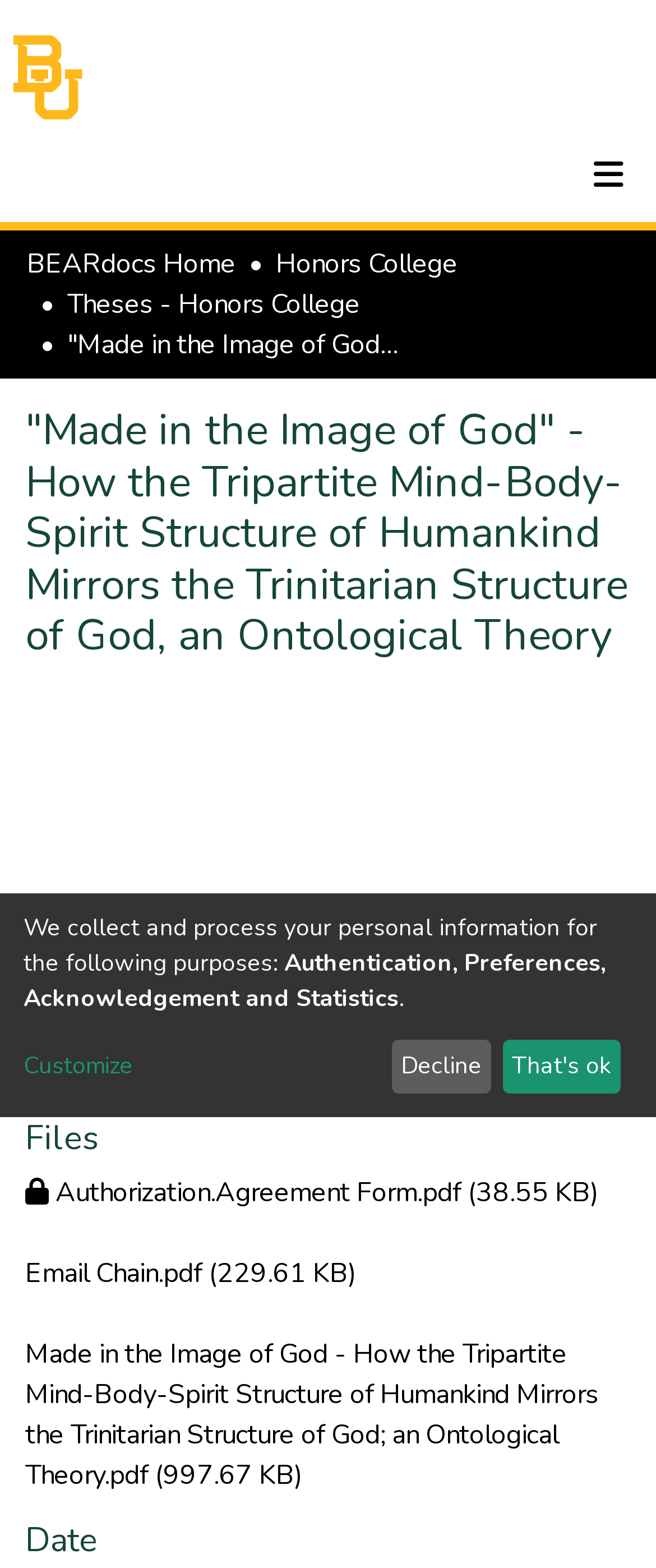Please provide a short answer using a single word or phrase for the question:
How many buttons are in the user profile bar?

4